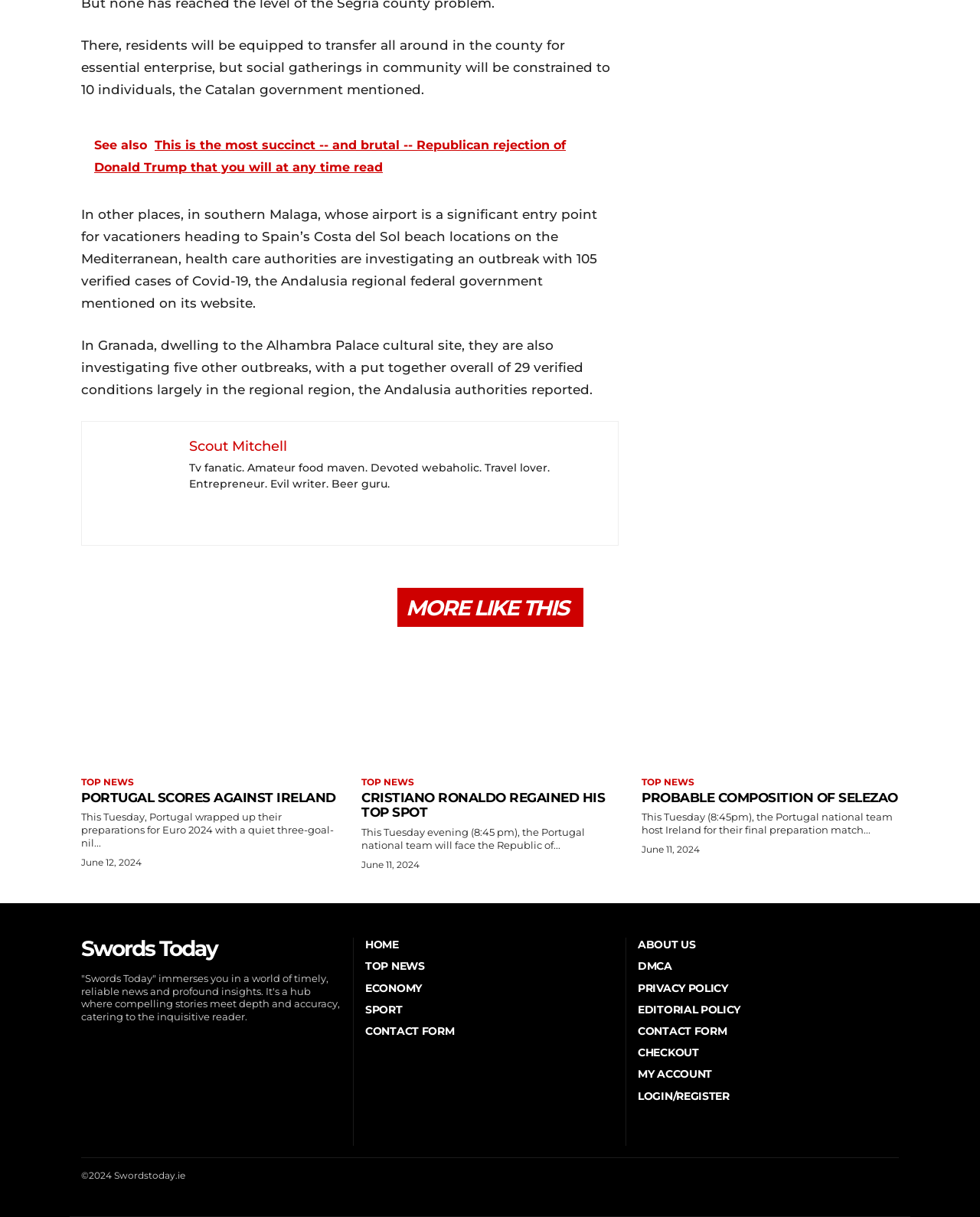Determine the bounding box coordinates of the clickable element to complete this instruction: "Read more about Portugal scores against Ireland". Provide the coordinates in the format of four float numbers between 0 and 1, [left, top, right, bottom].

[0.083, 0.531, 0.345, 0.626]